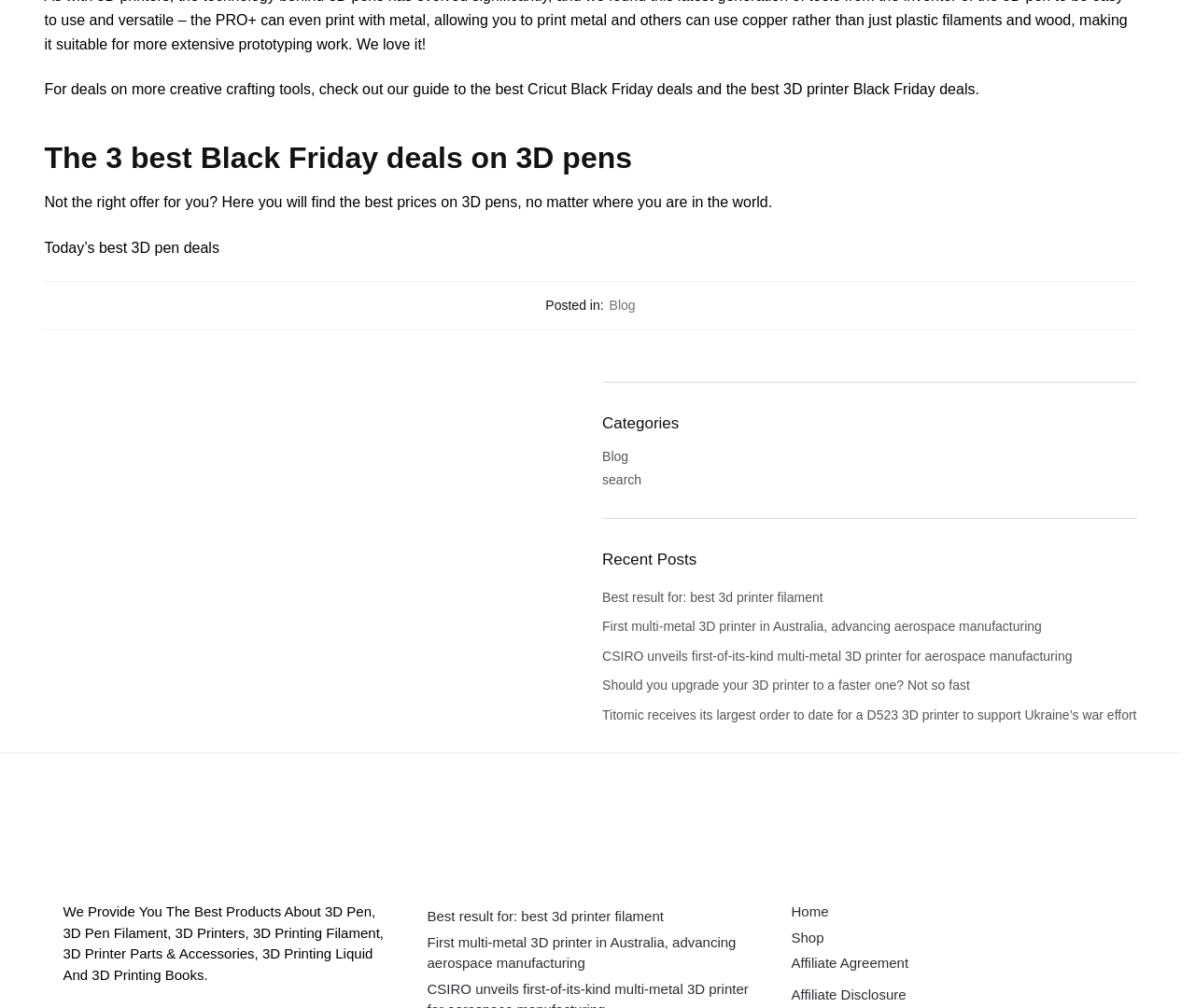Could you indicate the bounding box coordinates of the region to click in order to complete this instruction: "Learn about the website".

[0.053, 0.888, 0.324, 0.966]